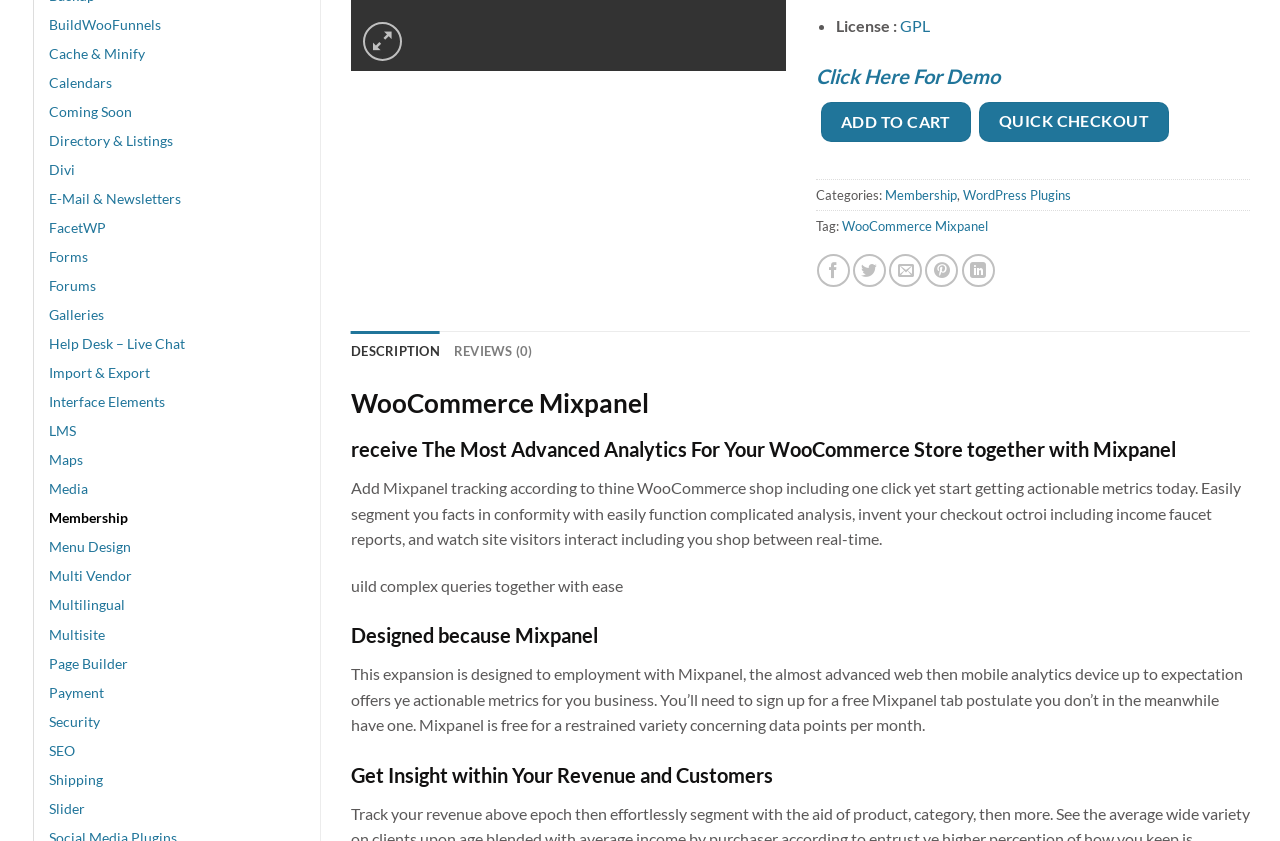Find the UI element described as: "Maps" and predict its bounding box coordinates. Ensure the coordinates are four float numbers between 0 and 1, [left, top, right, bottom].

[0.038, 0.529, 0.065, 0.564]